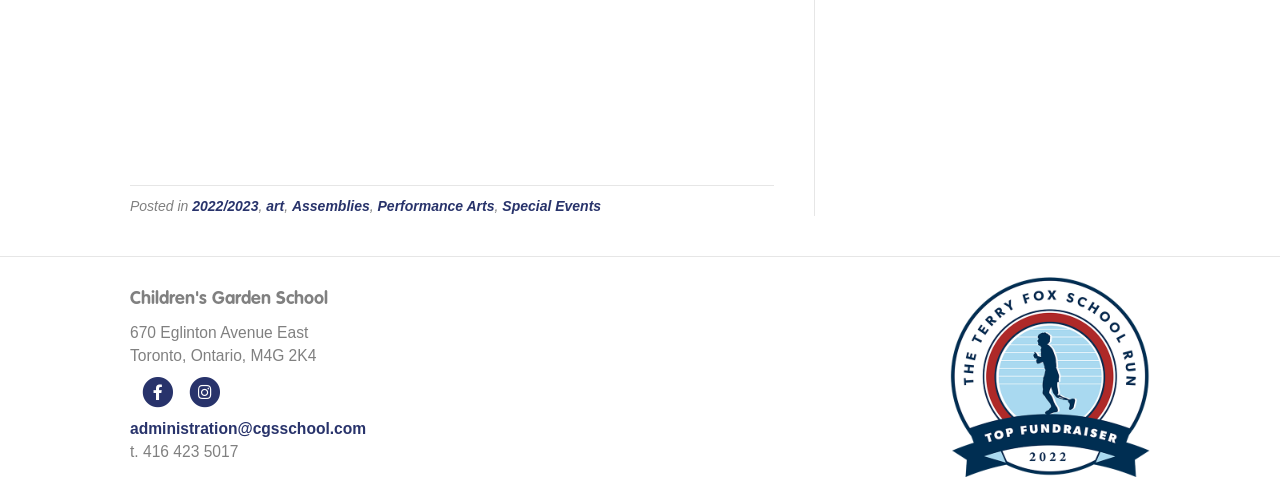Kindly determine the bounding box coordinates of the area that needs to be clicked to fulfill this instruction: "Click on the '2022/2023' link".

[0.15, 0.397, 0.202, 0.43]